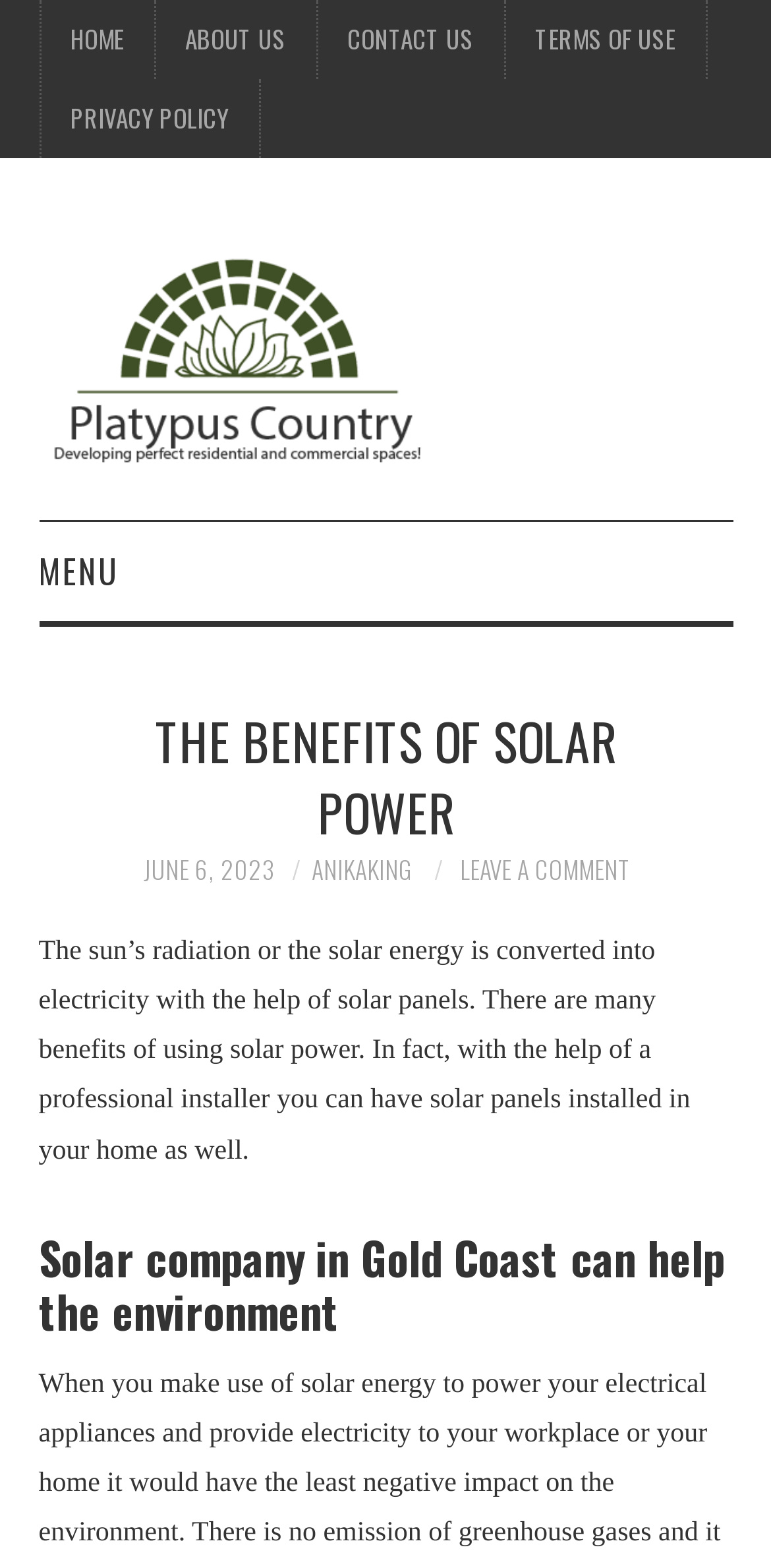Locate the bounding box coordinates of the clickable region necessary to complete the following instruction: "go to home page". Provide the coordinates in the format of four float numbers between 0 and 1, i.e., [left, top, right, bottom].

[0.053, 0.0, 0.199, 0.05]